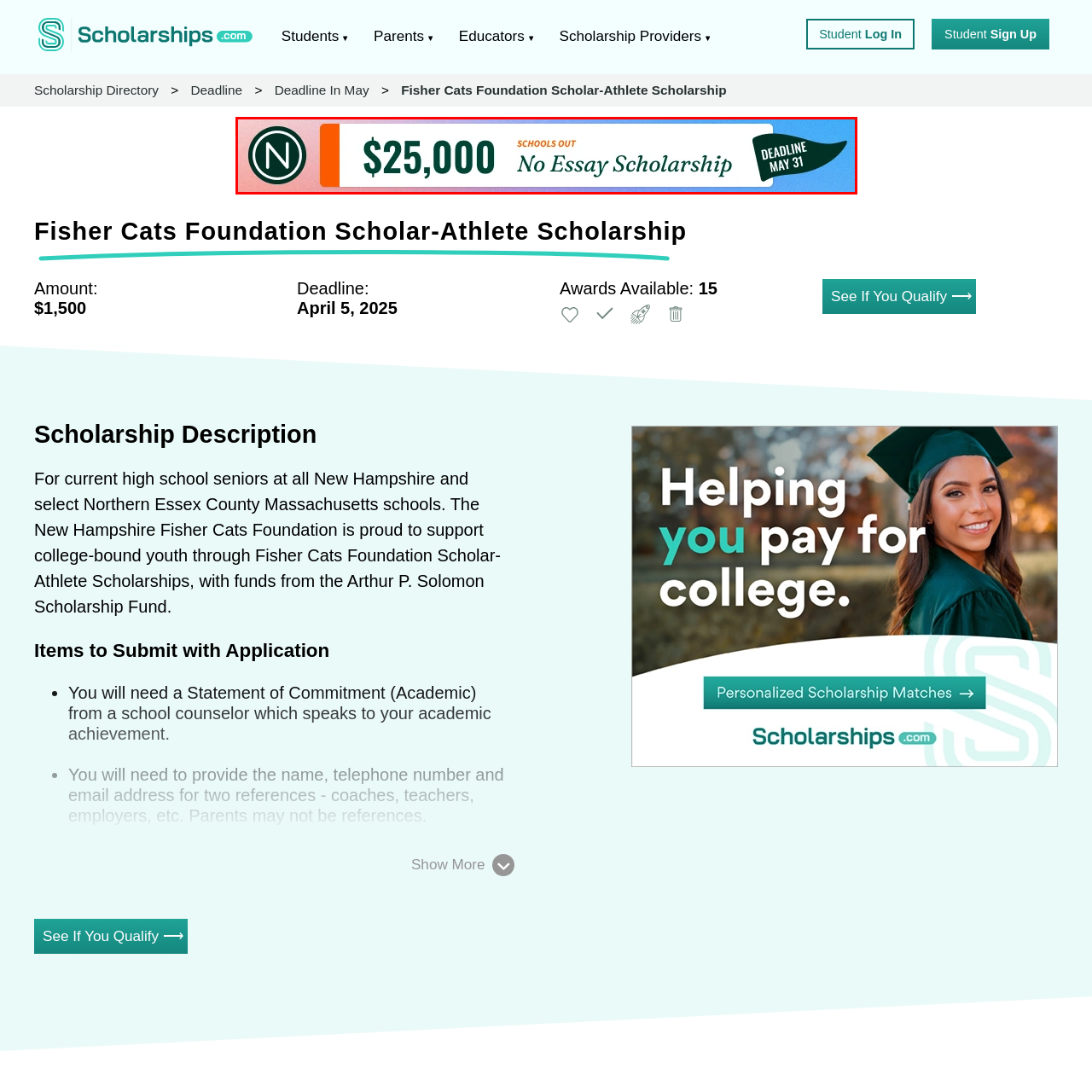What is the deadline for applications?
Observe the image inside the red bounding box carefully and formulate a detailed answer based on what you can infer from the visual content.

The deadline for applications is clearly mentioned in the banner as May 31, which informs potential applicants of the time constraint to apply for the scholarship.